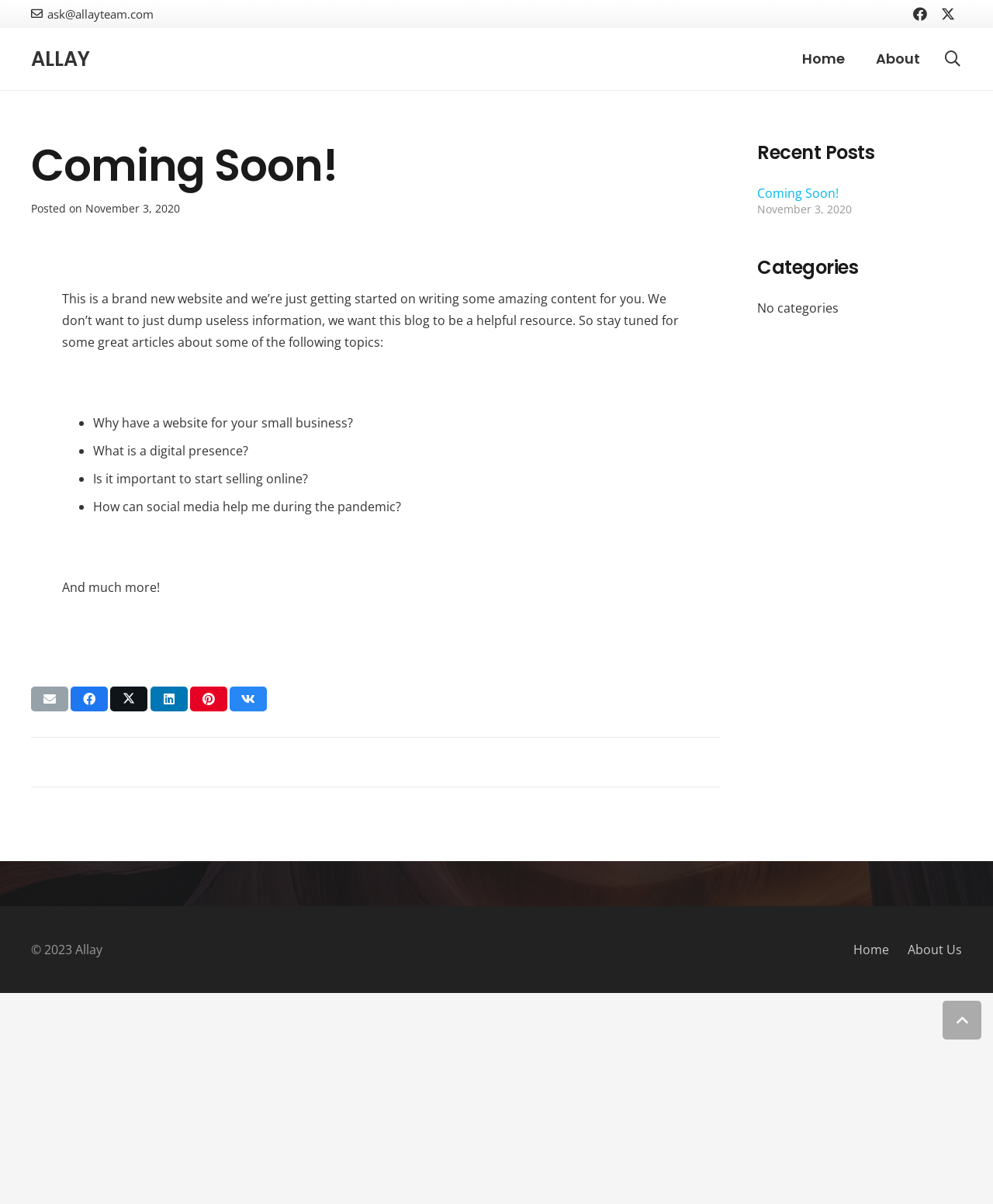What is the copyright year of the website?
Based on the image, please offer an in-depth response to the question.

The footer of the webpage displays the copyright information, which includes the year 2023.